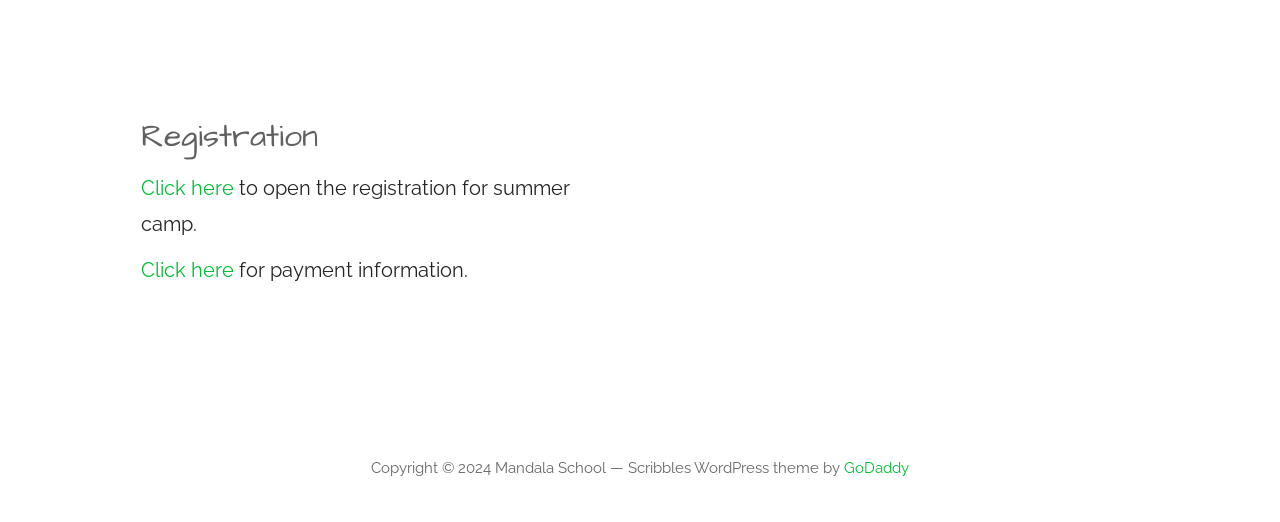Answer the following inquiry with a single word or phrase:
What is the domain registrar of the site?

GoDaddy